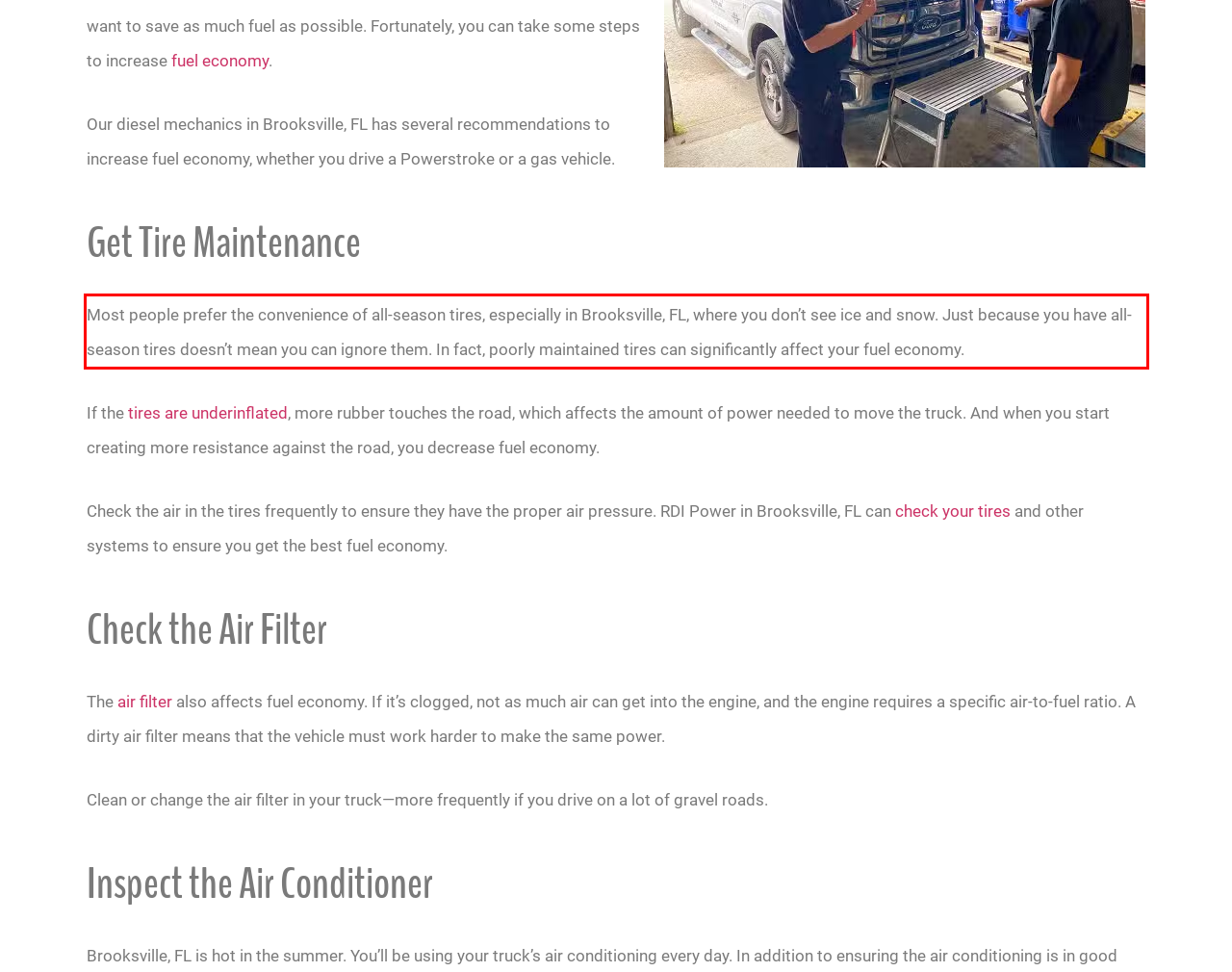Given a screenshot of a webpage, locate the red bounding box and extract the text it encloses.

Most people prefer the convenience of all-season tires, especially in Brooksville, FL, where you don’t see ice and snow. Just because you have all-season tires doesn’t mean you can ignore them. In fact, poorly maintained tires can significantly affect your fuel economy.